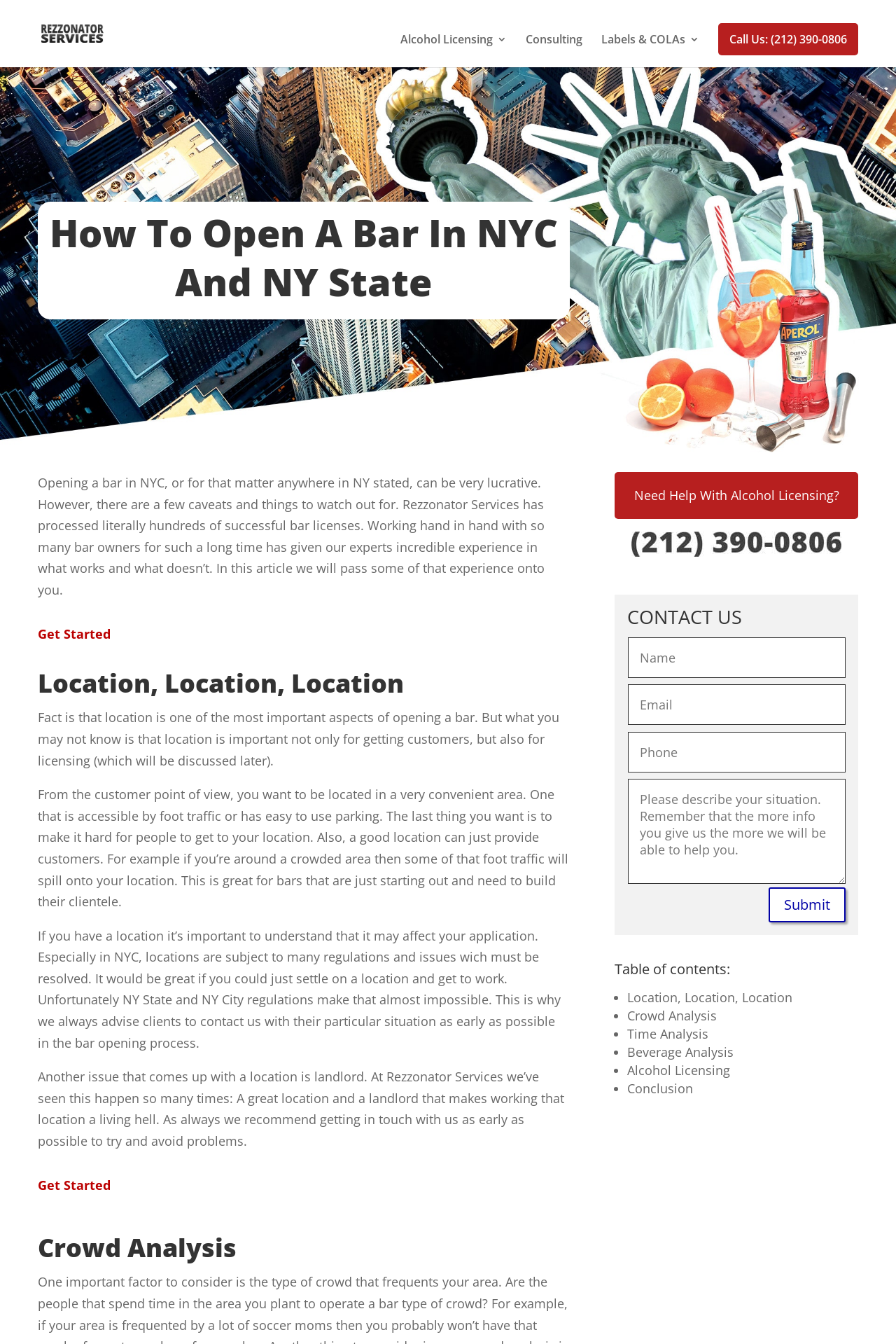Specify the bounding box coordinates of the area that needs to be clicked to achieve the following instruction: "Fill in the first text box".

[0.7, 0.474, 0.944, 0.504]